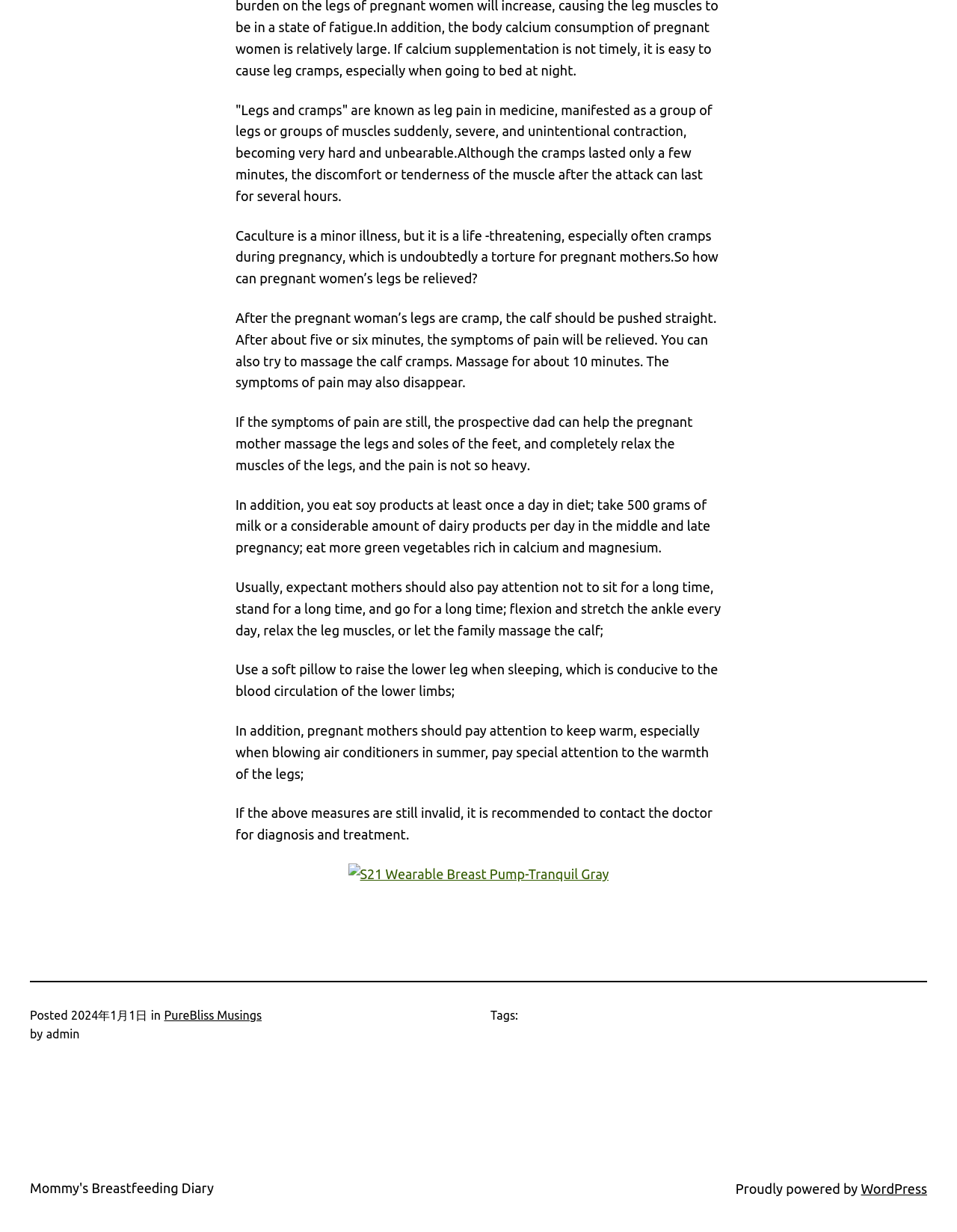Given the element description PureBliss Musings, identify the bounding box coordinates for the UI element on the webpage screenshot. The format should be (top-left x, top-left y, bottom-right x, bottom-right y), with values between 0 and 1.

[0.171, 0.818, 0.273, 0.829]